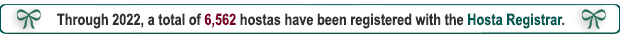Why are hostas valued in gardening and landscaping?
Please provide a single word or phrase as the answer based on the screenshot.

Diverse sizes and striking foliage